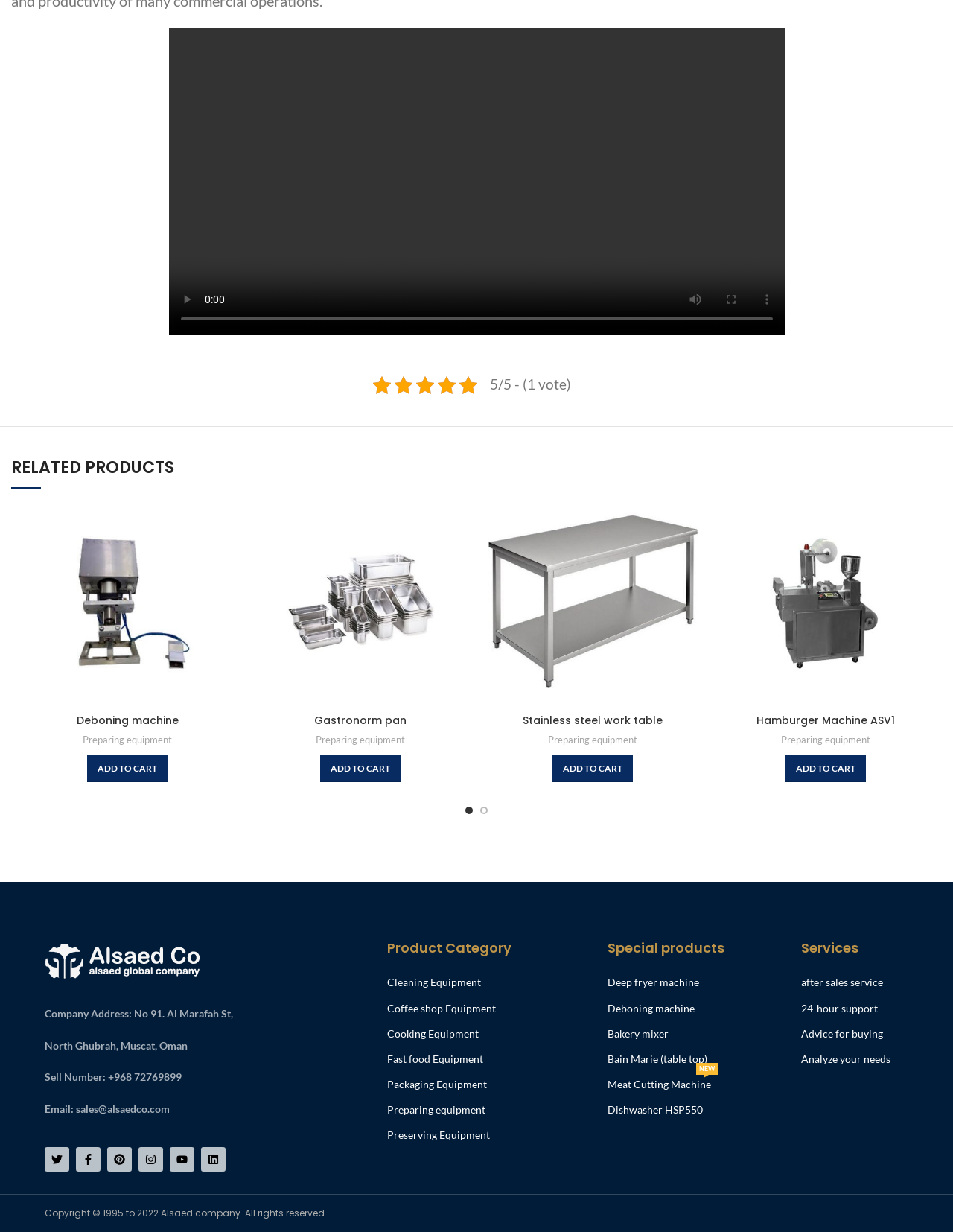What is the purpose of the 'Deboning machine'?
Using the image, answer in one word or phrase.

Preparing equipment